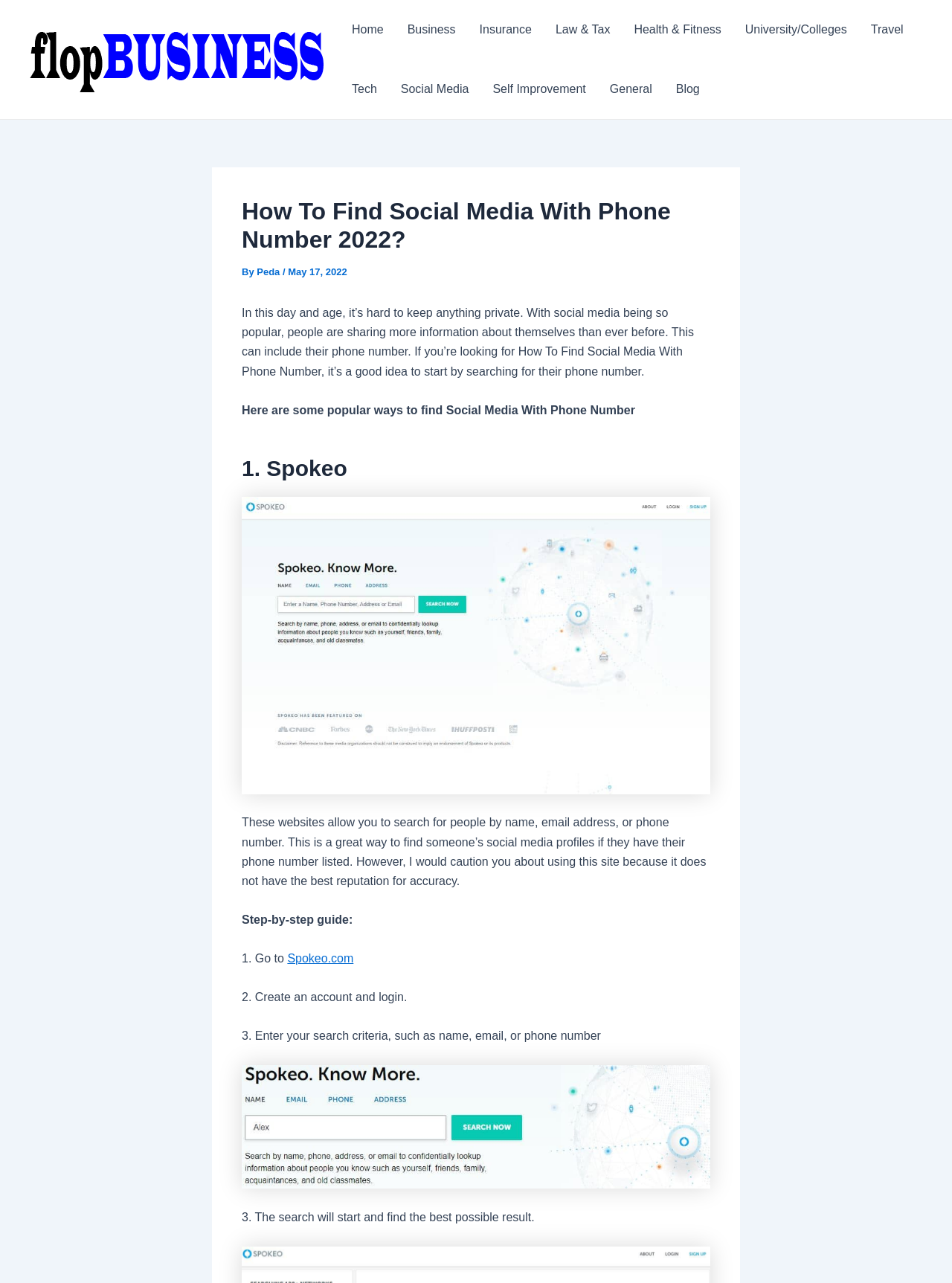Highlight the bounding box coordinates of the element that should be clicked to carry out the following instruction: "Visit the Social Media category". The coordinates must be given as four float numbers ranging from 0 to 1, i.e., [left, top, right, bottom].

[0.408, 0.046, 0.505, 0.093]